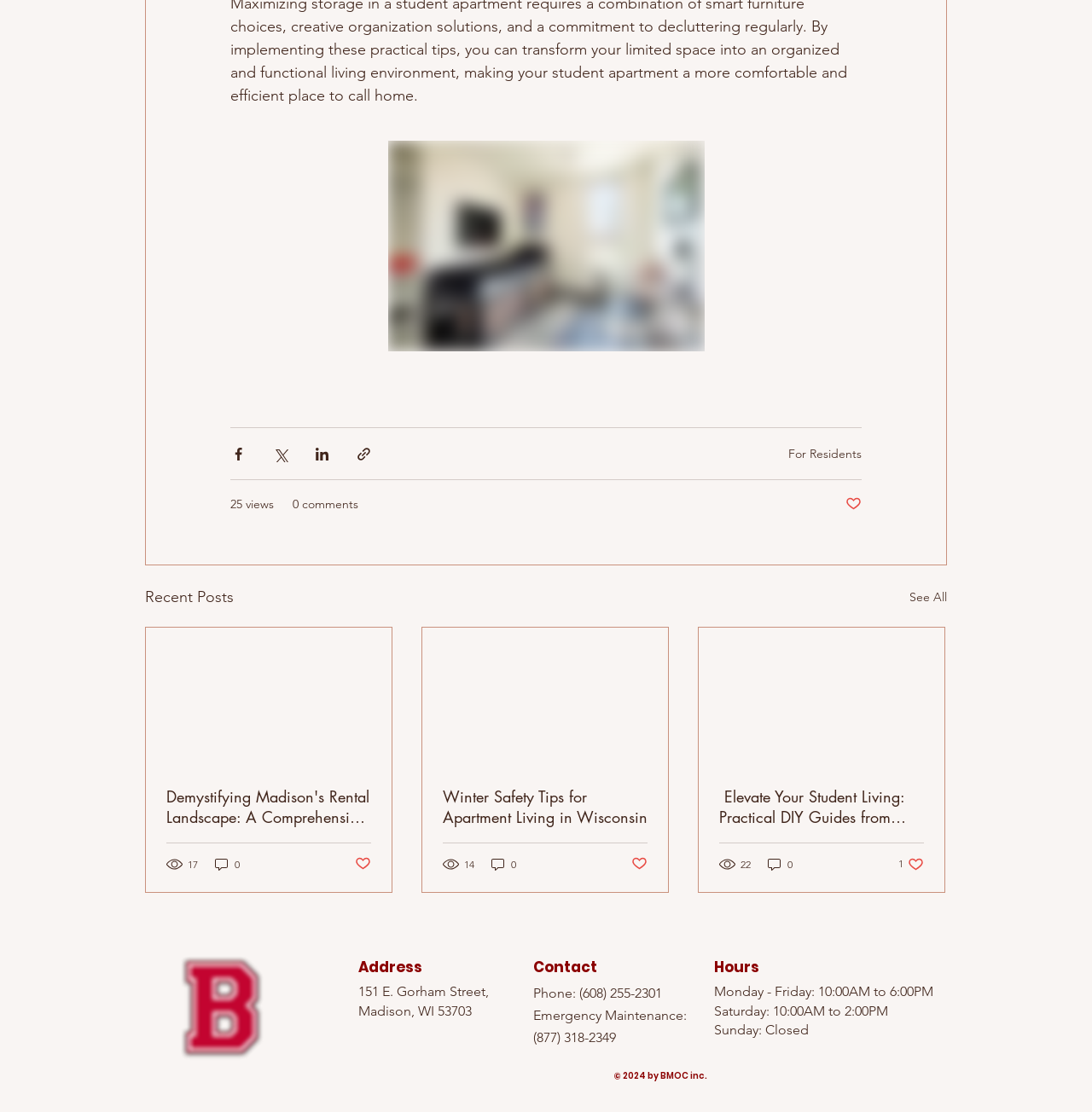Please identify the bounding box coordinates of the region to click in order to complete the given instruction: "Share via Facebook". The coordinates should be four float numbers between 0 and 1, i.e., [left, top, right, bottom].

[0.211, 0.401, 0.226, 0.416]